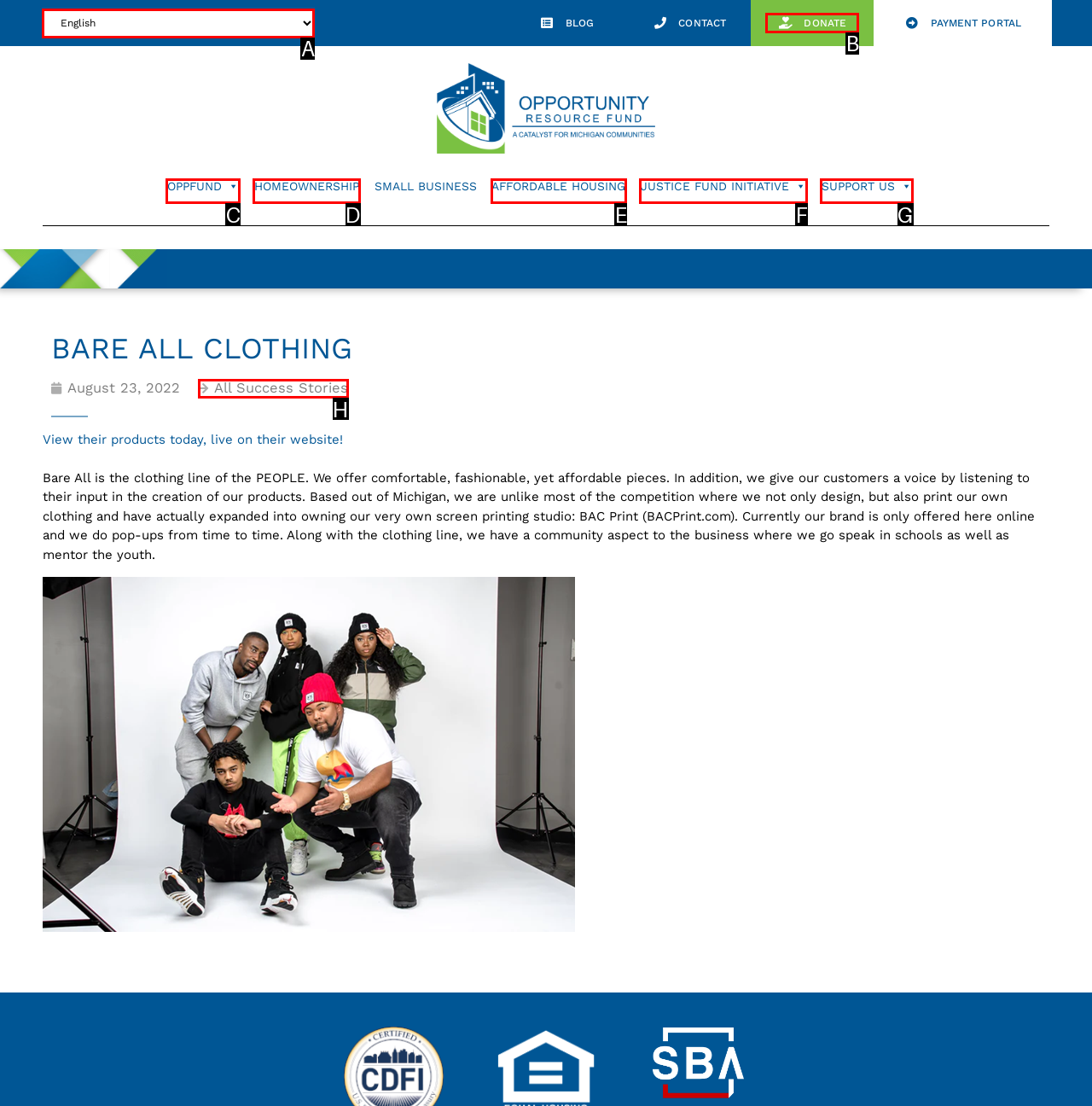Identify the letter of the UI element you need to select to accomplish the task: Select a language.
Respond with the option's letter from the given choices directly.

A